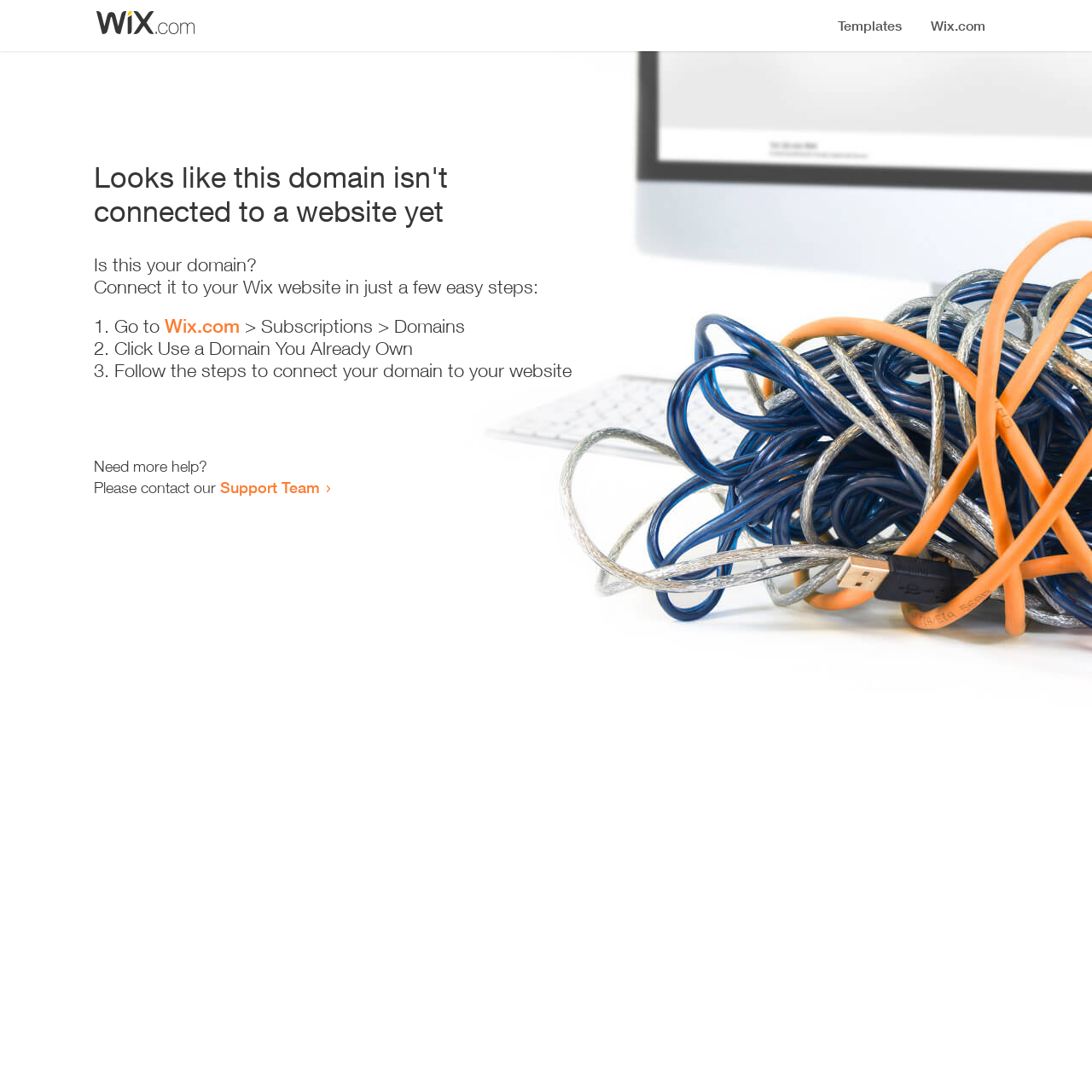Please provide a detailed answer to the question below by examining the image:
Is the domain already owned by the user?

The webpage suggests that the user should 'Click Use a Domain You Already Own' which implies that the domain is already owned by the user.